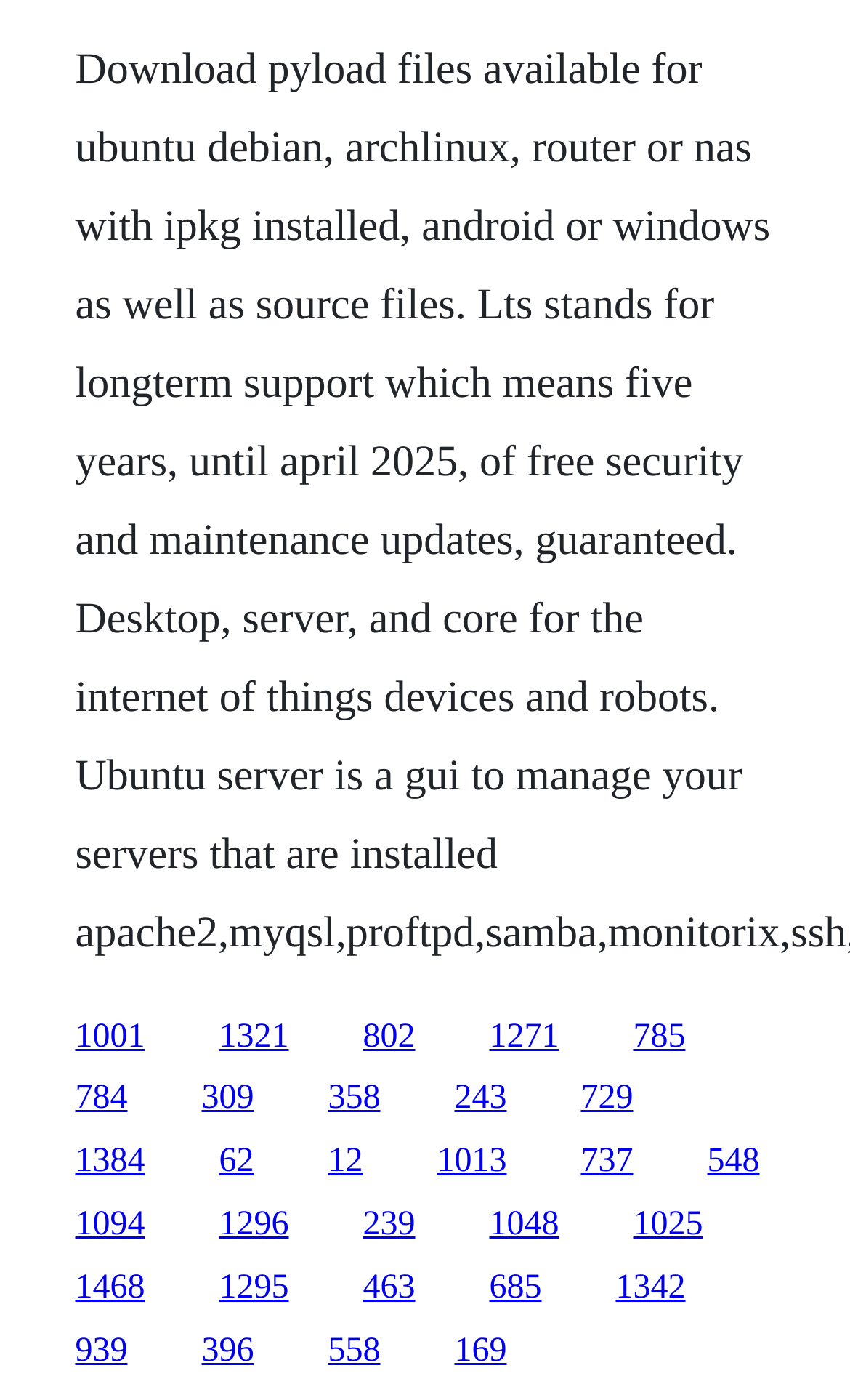Are the links arranged in a single row?
Using the image as a reference, answer the question in detail.

I analyzed the y1 and y2 coordinates of the link elements, and they have different values, indicating that the links are arranged in multiple rows.